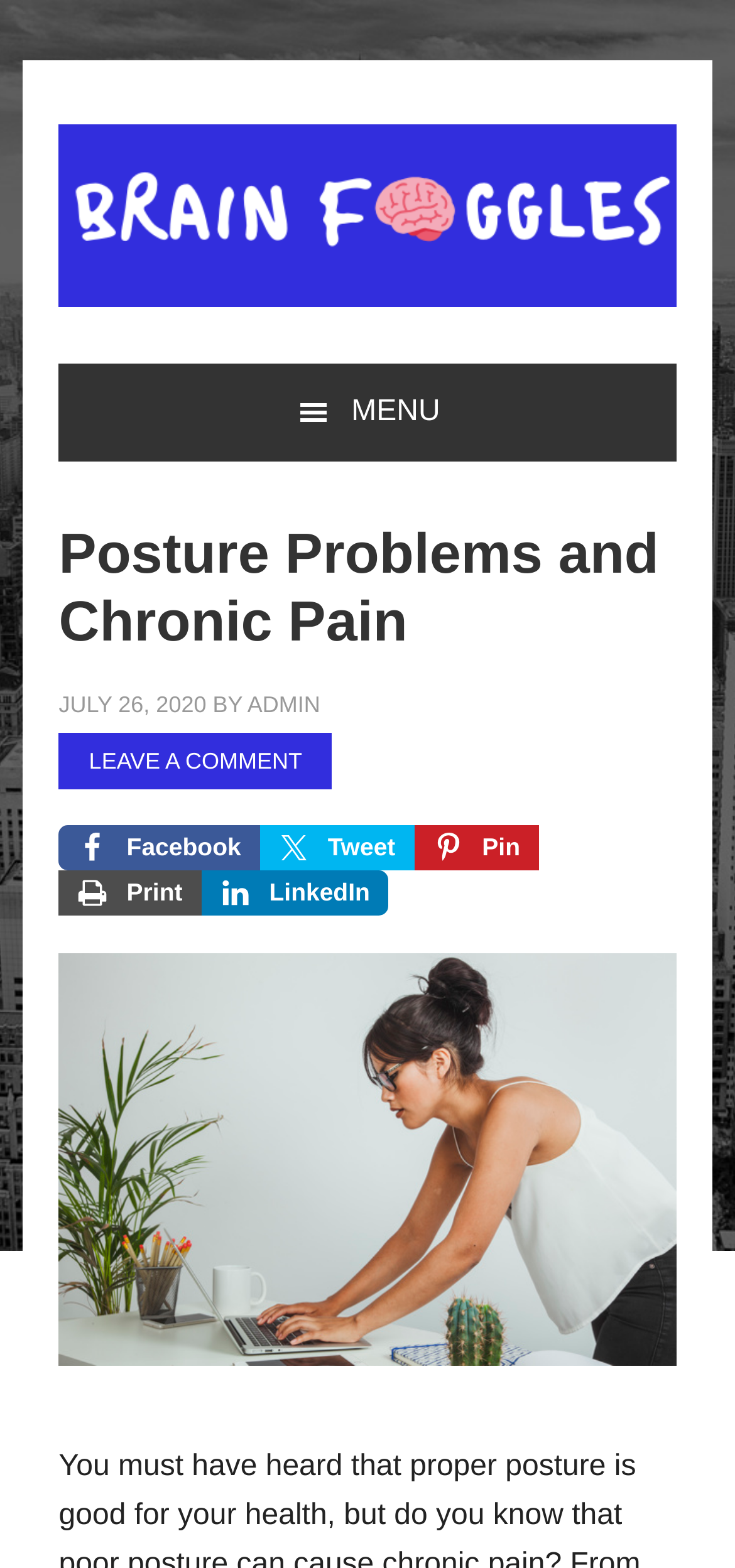What is the date mentioned in the header?
Relying on the image, give a concise answer in one word or a brief phrase.

JULY 26, 2020